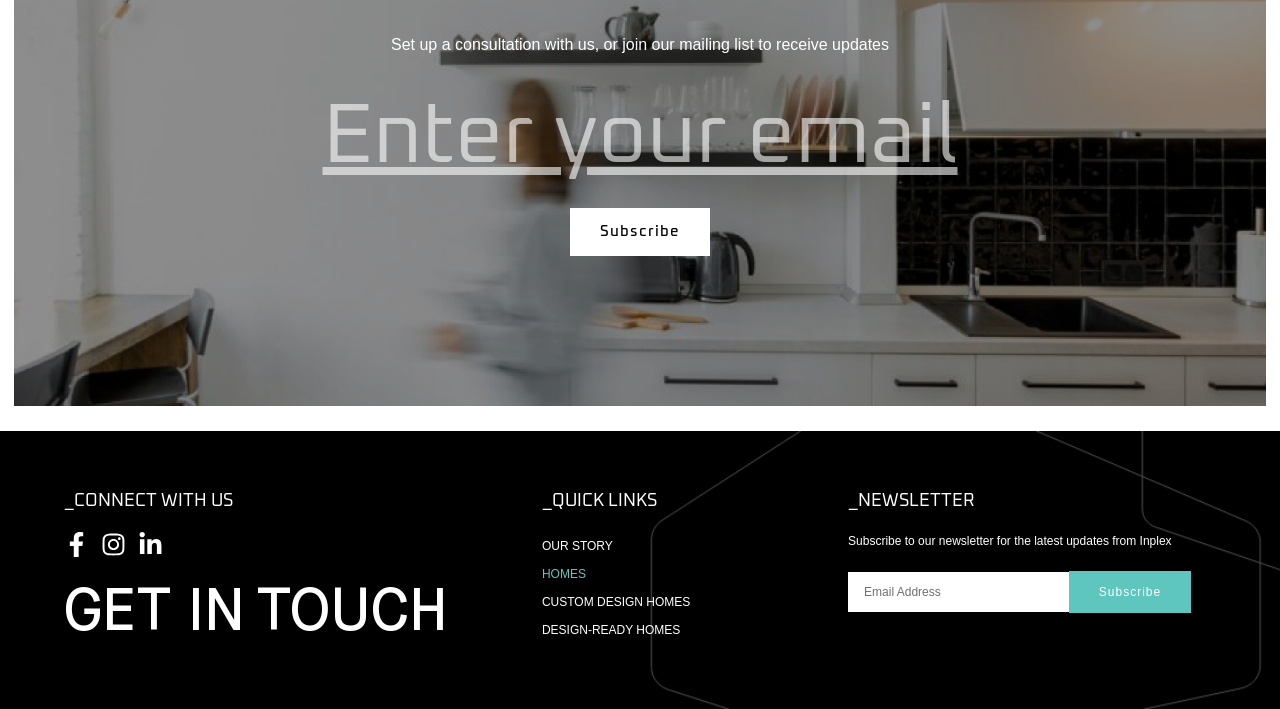What is the purpose of the textbox at the top?
Using the information from the image, provide a comprehensive answer to the question.

The textbox at the top is labeled as 'Email' and is required, indicating that it is used to input an email address, likely for subscribing to a newsletter or mailing list.